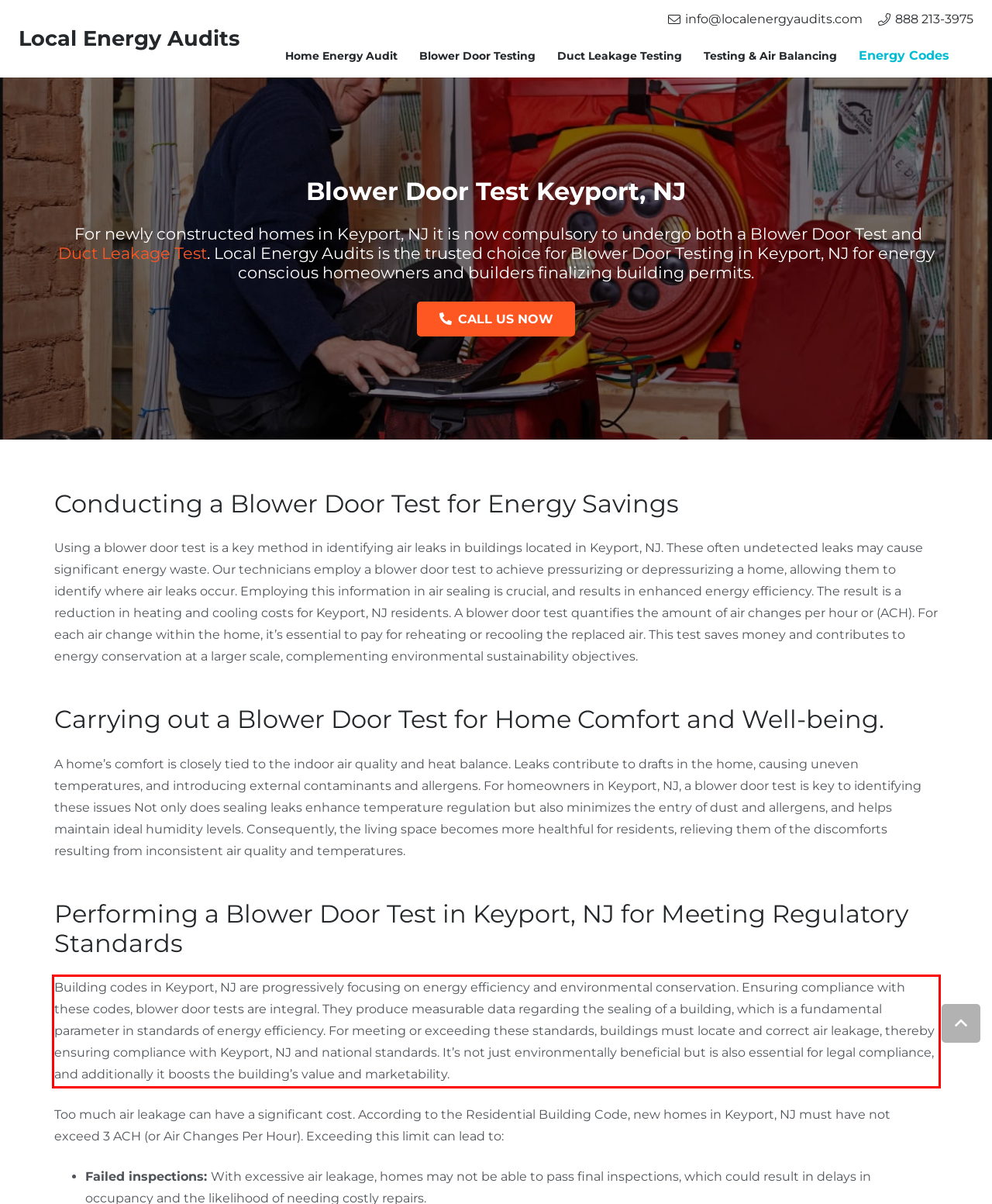Please identify and extract the text from the UI element that is surrounded by a red bounding box in the provided webpage screenshot.

Building codes in Keyport, NJ are progressively focusing on energy efficiency and environmental conservation. Ensuring compliance with these codes, blower door tests are integral. They produce measurable data regarding the sealing of a building, which is a fundamental parameter in standards of energy efficiency. For meeting or exceeding these standards, buildings must locate and correct air leakage, thereby ensuring compliance with Keyport, NJ and national standards. It’s not just environmentally beneficial but is also essential for legal compliance, and additionally it boosts the building’s value and marketability.